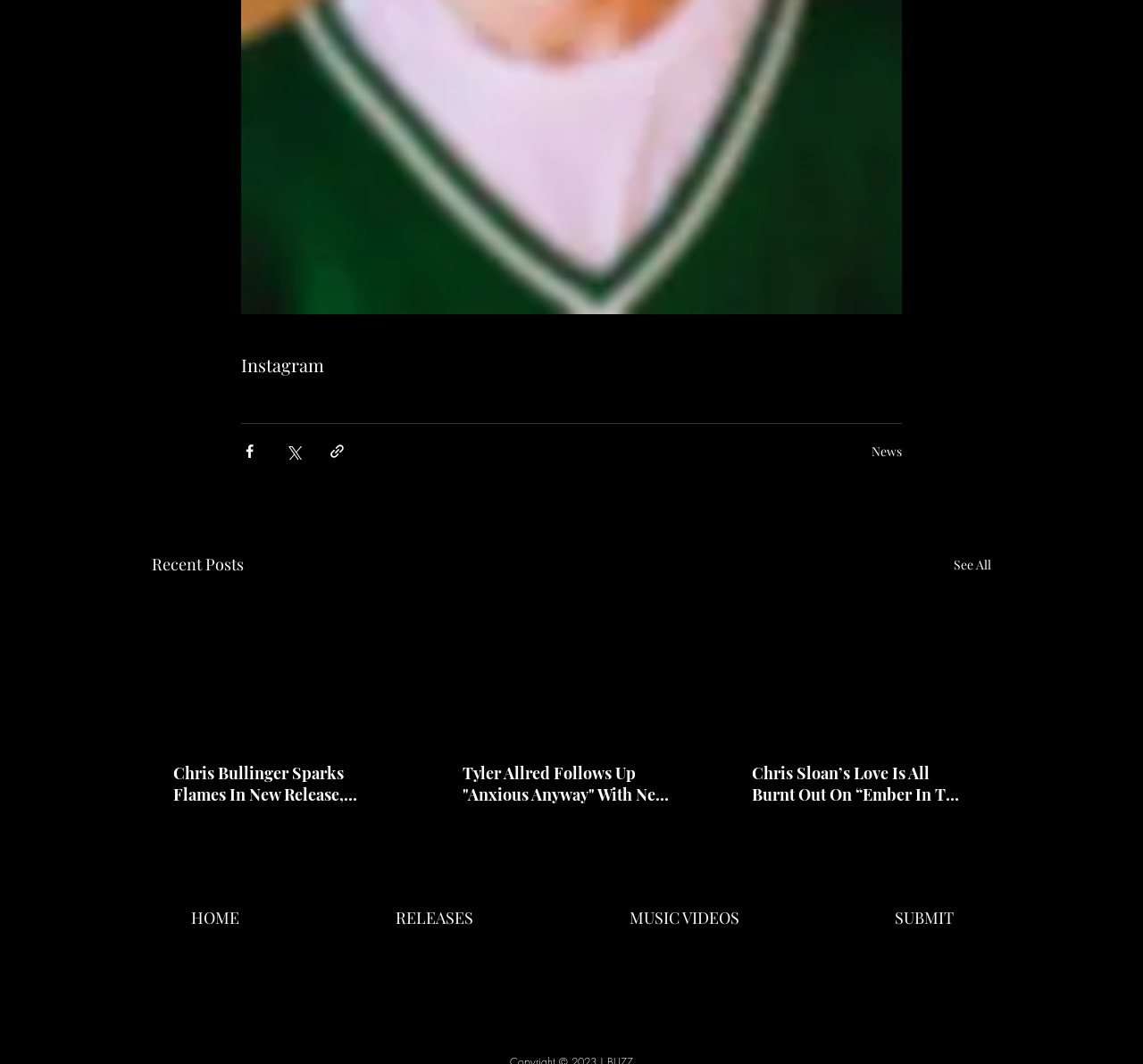What type of content is displayed in the middle section?
Based on the image, please offer an in-depth response to the question.

The middle section of the webpage displays recent posts, which are articles with links to read more. Each post has a title and a brief description.